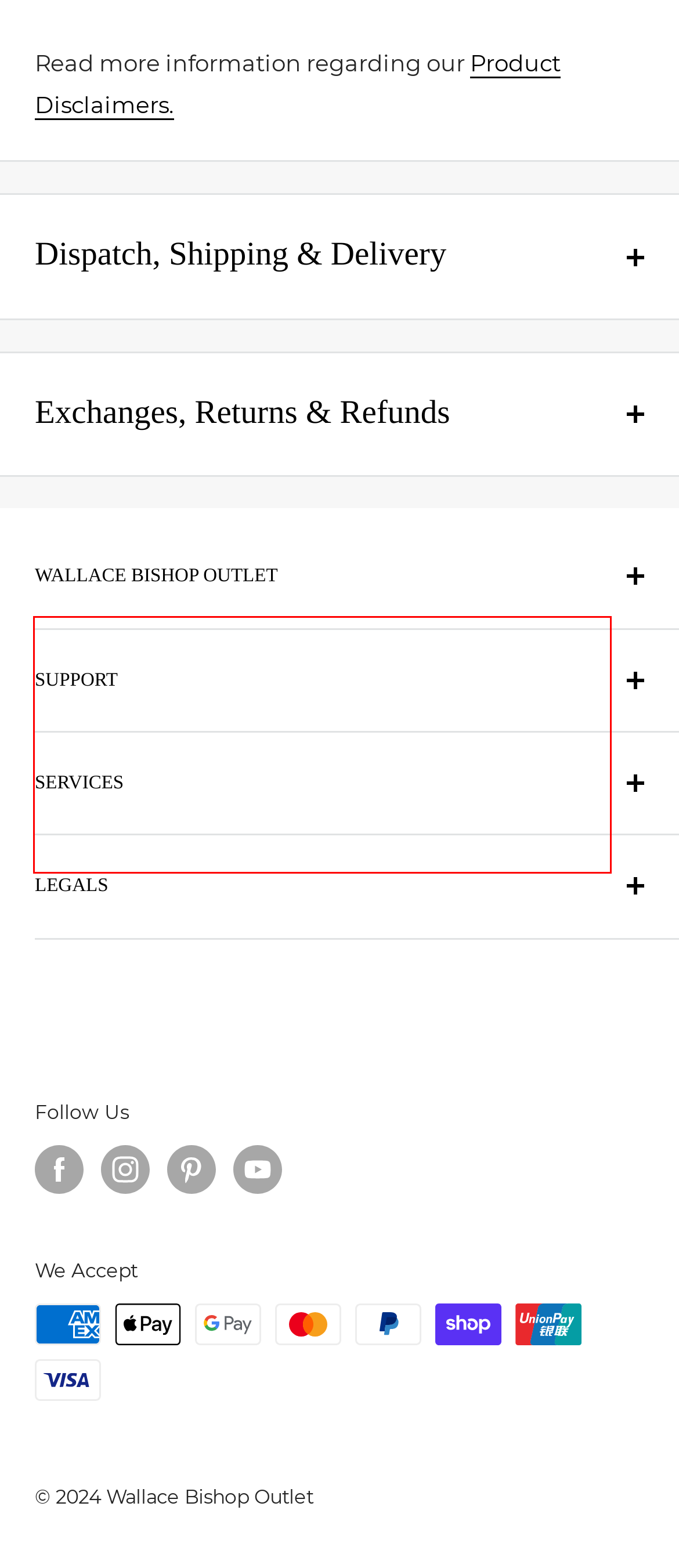Look at the provided screenshot of the webpage and perform OCR on the text within the red bounding box.

Wallace Bishop Outlet is your one-stop shop for discounted jewellery and popular watch brands. From rings, earrings and necklaces to bracelets, bangles and chains, Wallace Bishop Outlet brings you high-quality jewellery box essentials at prices you’re sure to love.